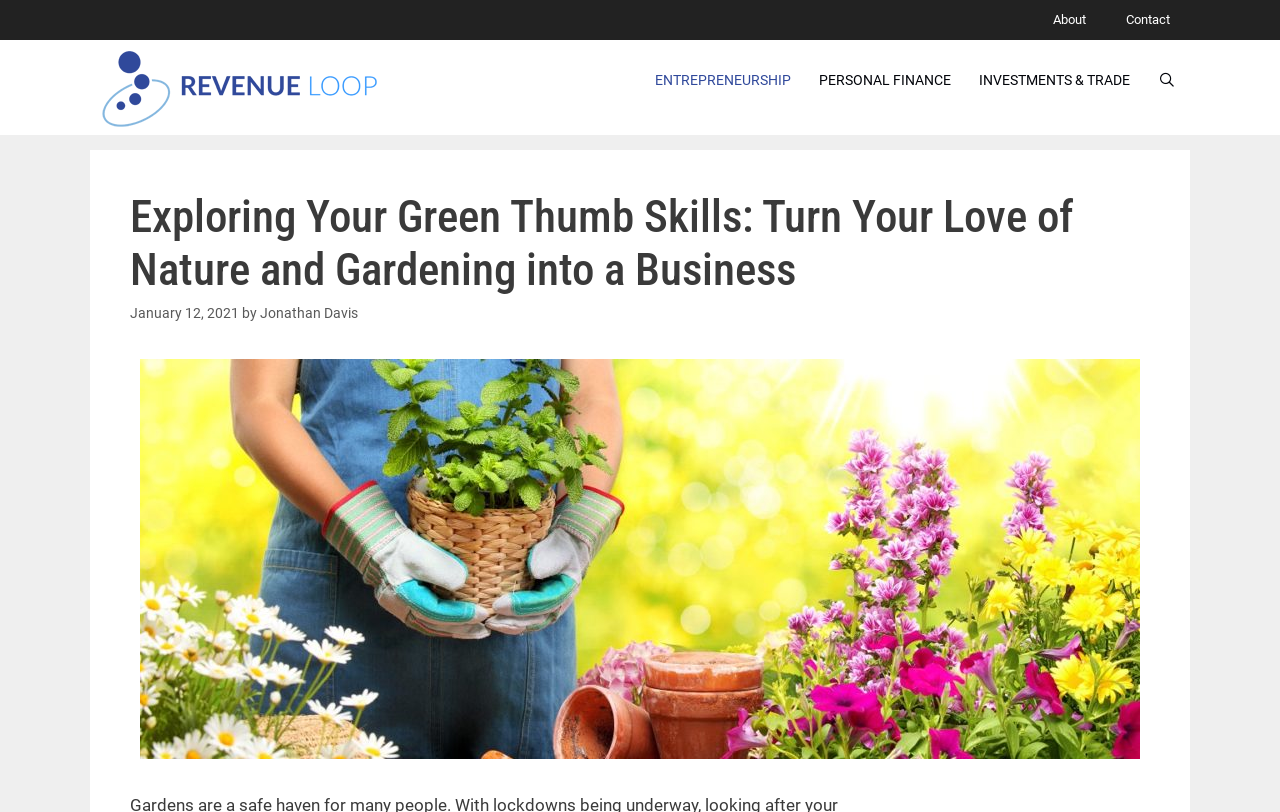Elaborate on the webpage's design and content in a detailed caption.

The webpage is a guide to developing gardening skills, with a focus on turning a passion into a business. At the top, there are three links: "About" and "Contact" on the right, and a banner with a link to "Revenue Loop" on the left, accompanied by an image with the same name. Below the banner, there is a primary navigation menu with four links: "ENTREPRENEURSHIP", "PERSONAL FINANCE", "INVESTMENTS & TRADE", and "Open Search Bar".

The main content of the page is headed by a title, "Exploring Your Green Thumb Skills: Turn Your Love of Nature and Gardening into a Business", which is positioned near the top of the page. Below the title, there is a timestamp indicating the publication date, "January 12, 2021", followed by the author's name, "Jonathan Davis". 

A large image related to gardening takes up most of the remaining space on the page, stretching from the top to the bottom and leaving some margin on the left and right sides.